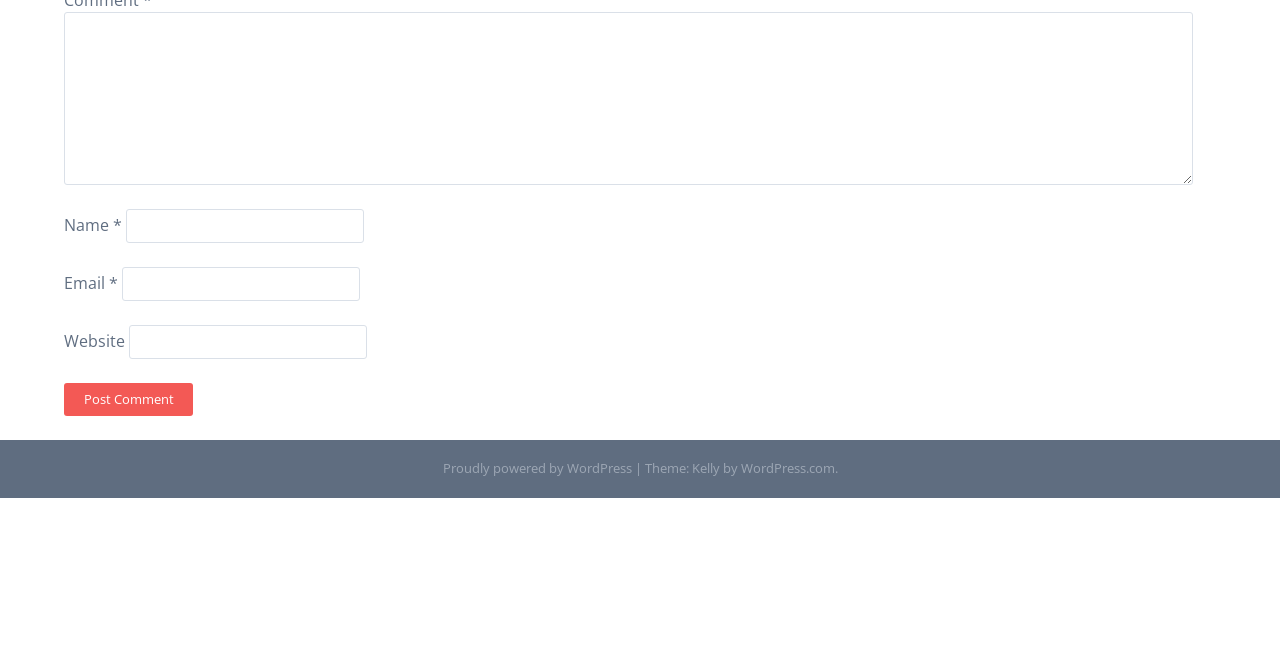What is the theme of the website?
Use the information from the image to give a detailed answer to the question.

The theme of the website is Kelly, which is mentioned in the footer section of the webpage. The StaticText element with the text 'Theme: Kelly by' indicates the theme of the website.